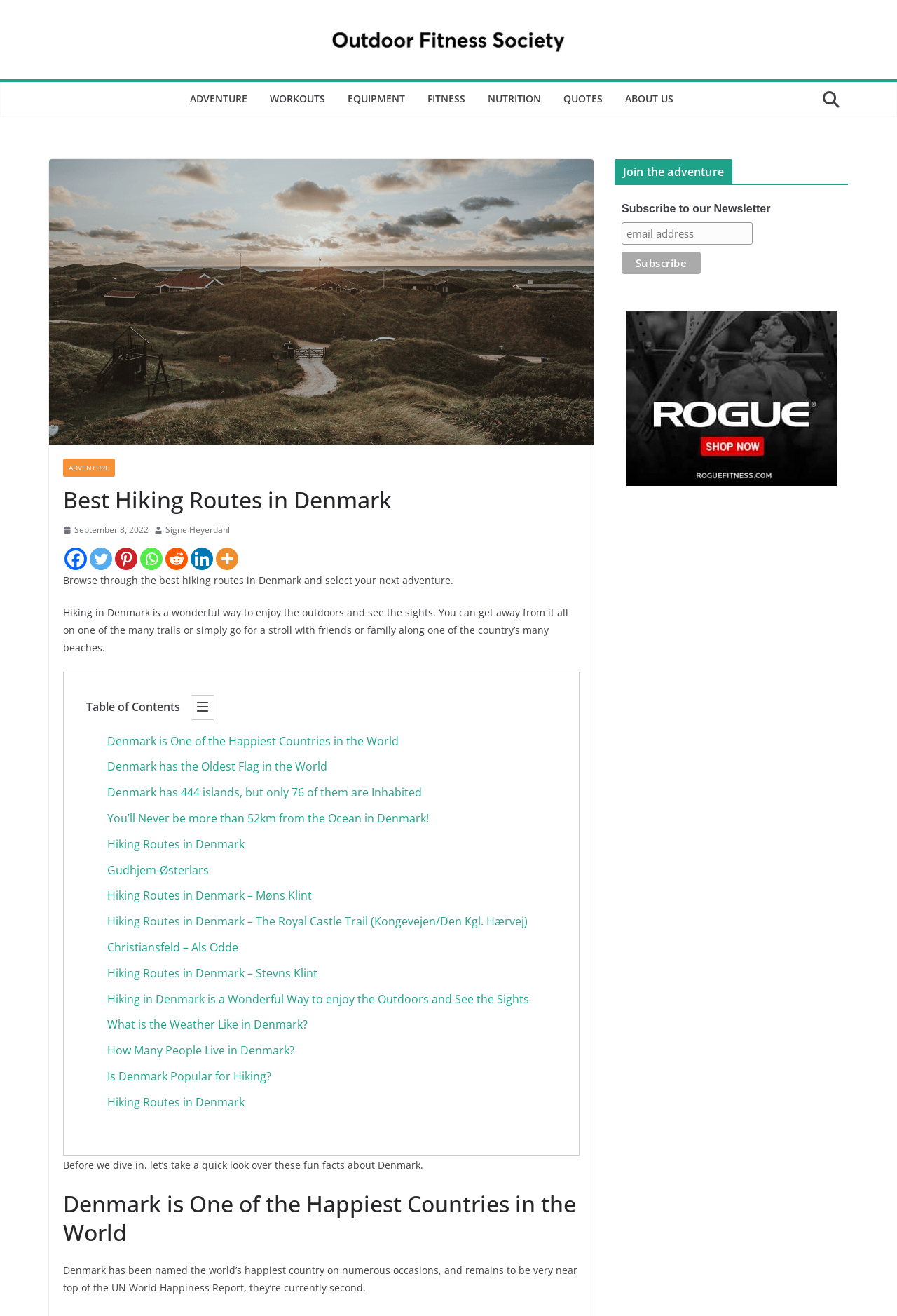Identify the bounding box of the UI component described as: "Hiking Routes in Denmark".

[0.12, 0.831, 0.273, 0.843]